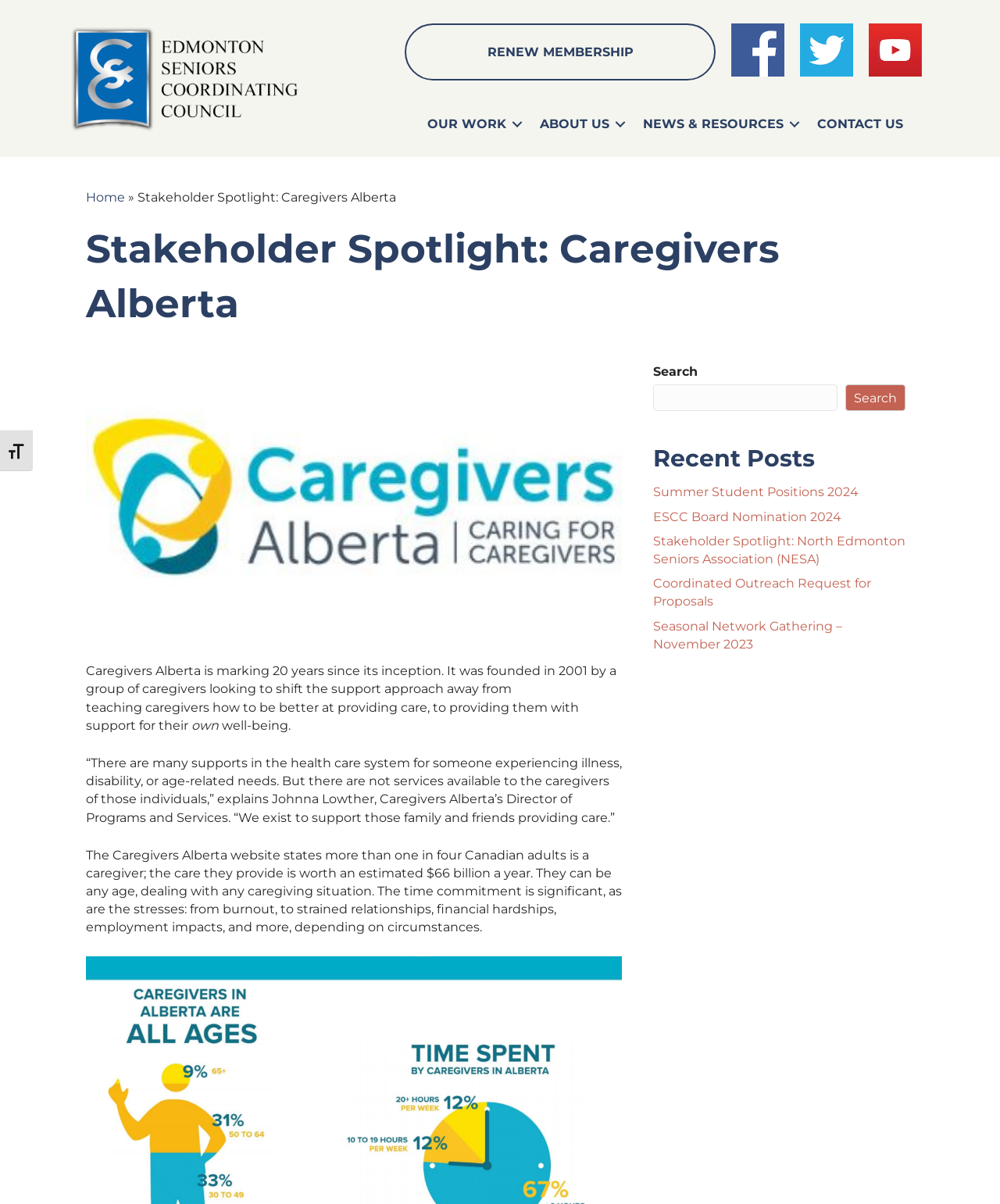Determine the coordinates of the bounding box that should be clicked to complete the instruction: "Read about our work". The coordinates should be represented by four float numbers between 0 and 1: [left, top, right, bottom].

[0.416, 0.089, 0.528, 0.117]